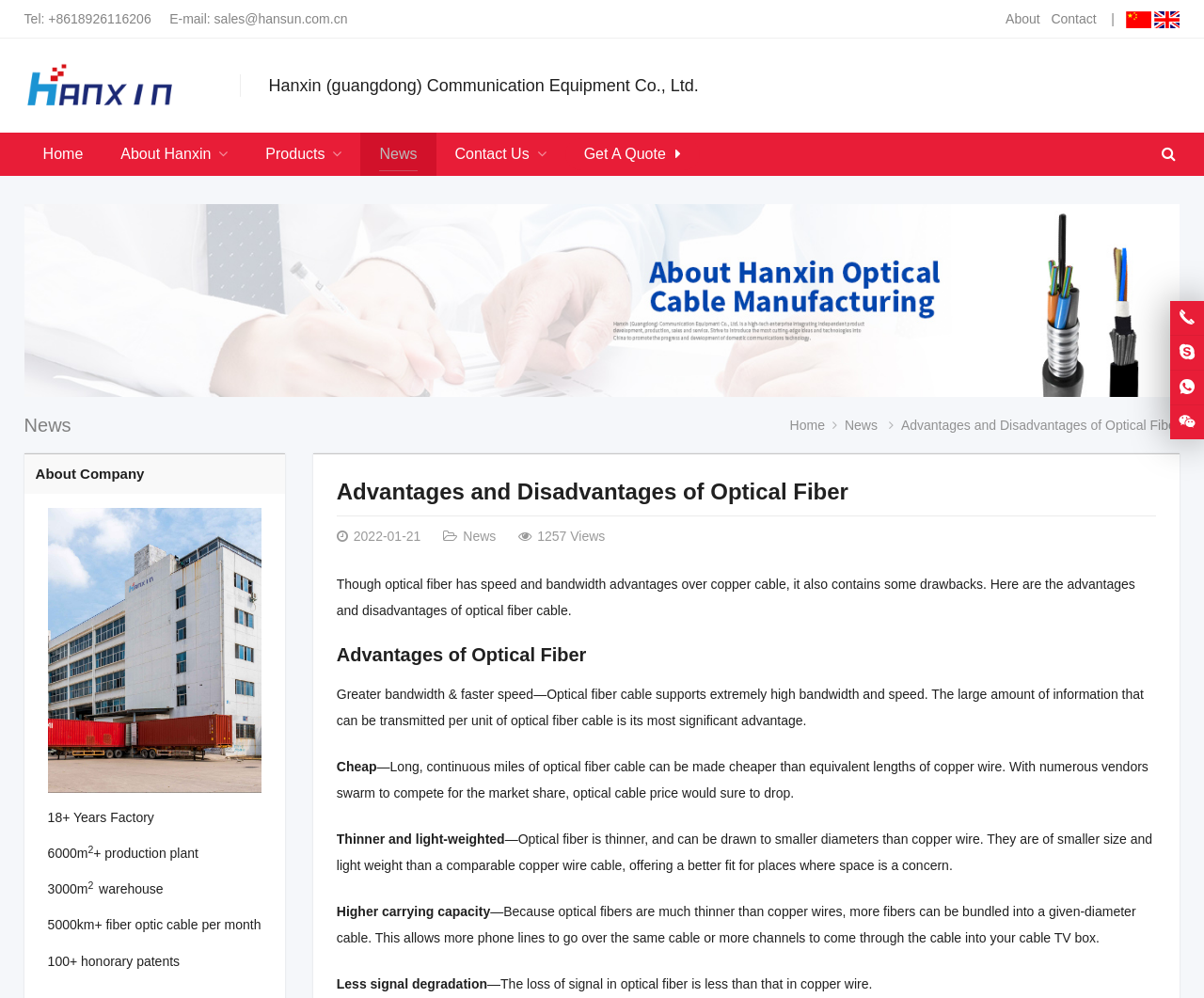From the webpage screenshot, predict the bounding box of the UI element that matches this description: "About Hanxin".

[0.085, 0.133, 0.205, 0.176]